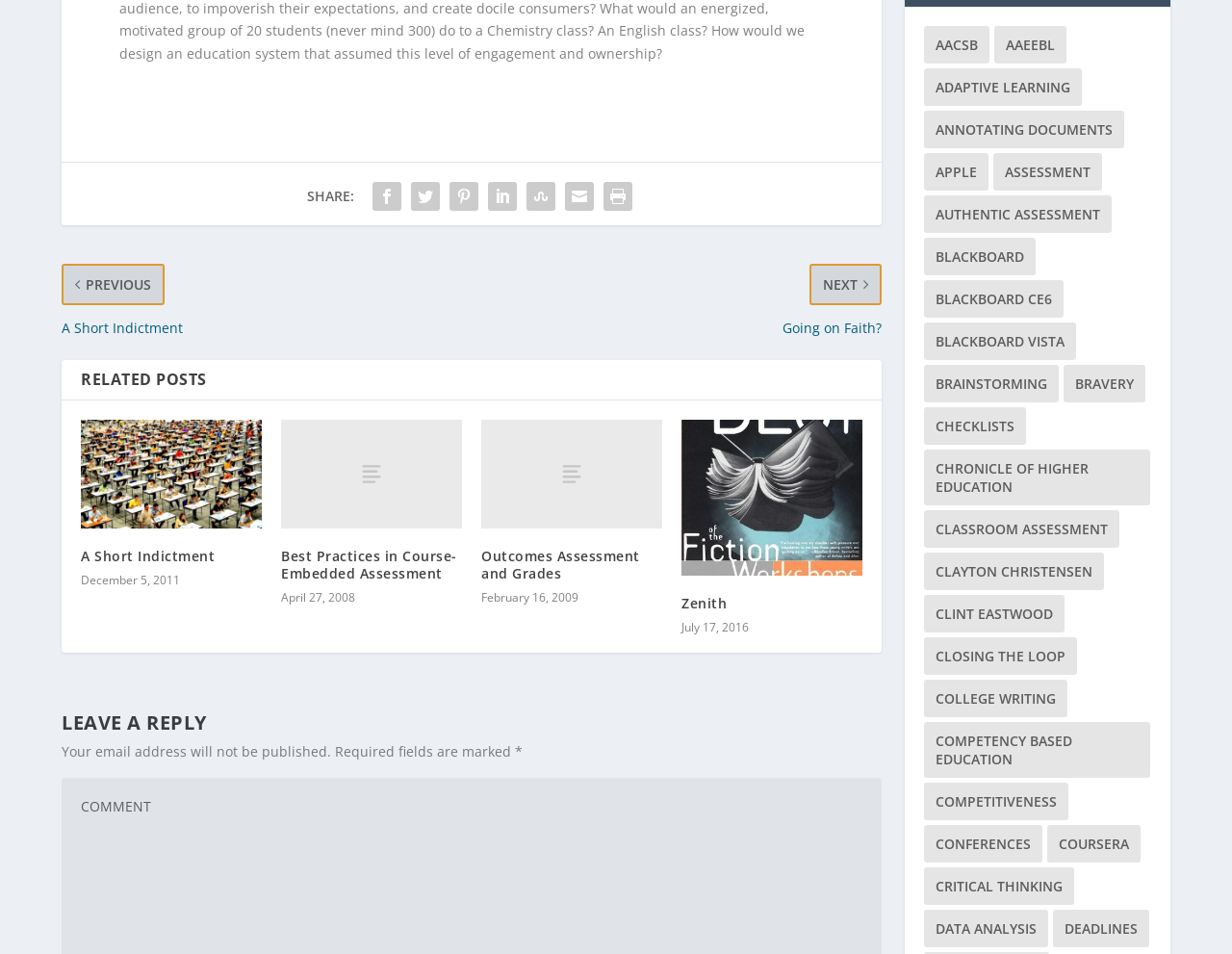Please locate the bounding box coordinates of the element's region that needs to be clicked to follow the instruction: "Leave a reply". The bounding box coordinates should be provided as four float numbers between 0 and 1, i.e., [left, top, right, bottom].

[0.05, 0.802, 0.716, 0.995]